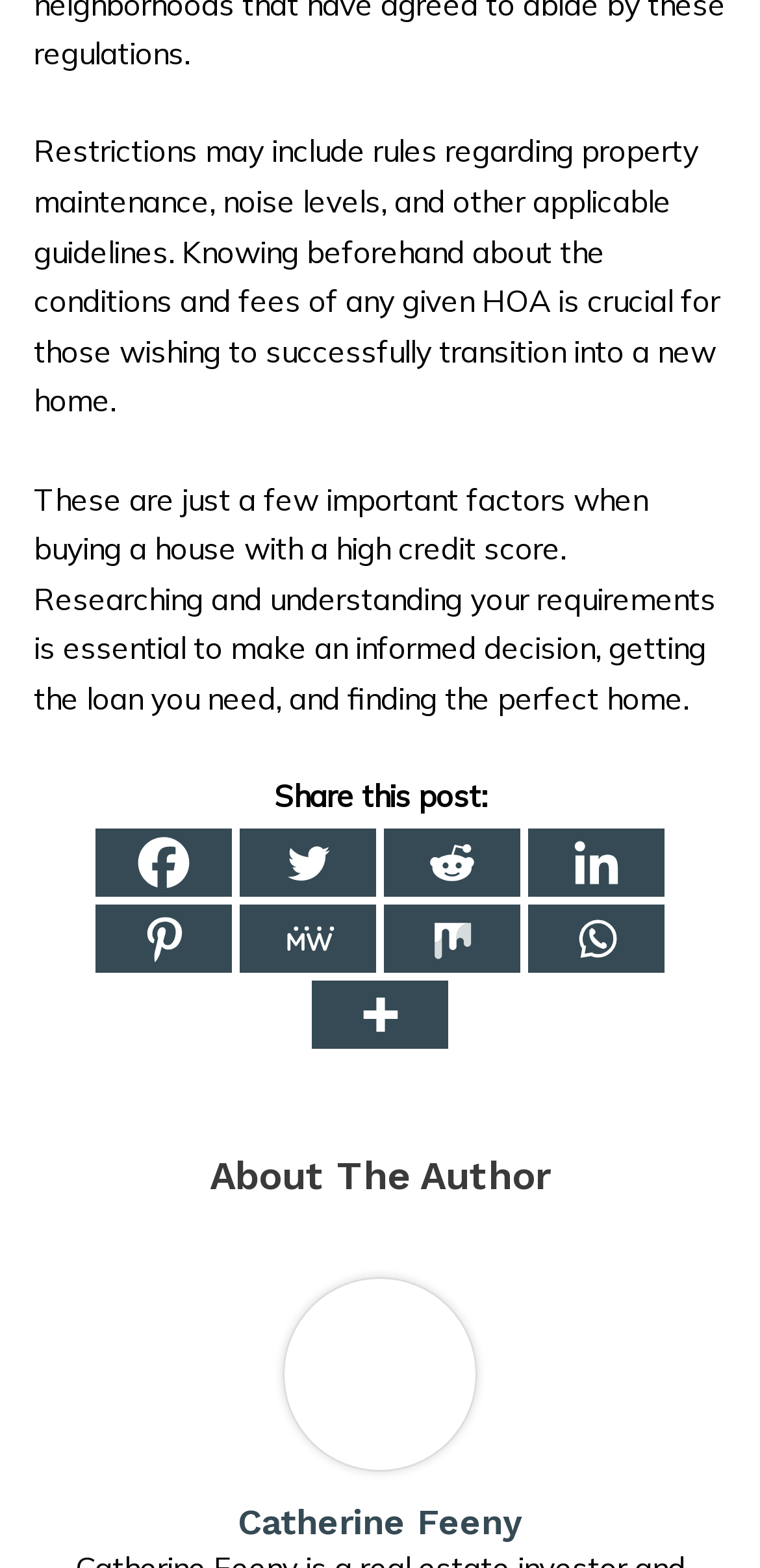Who is the author of this article?
Answer the question with a single word or phrase, referring to the image.

Catherine Feeny